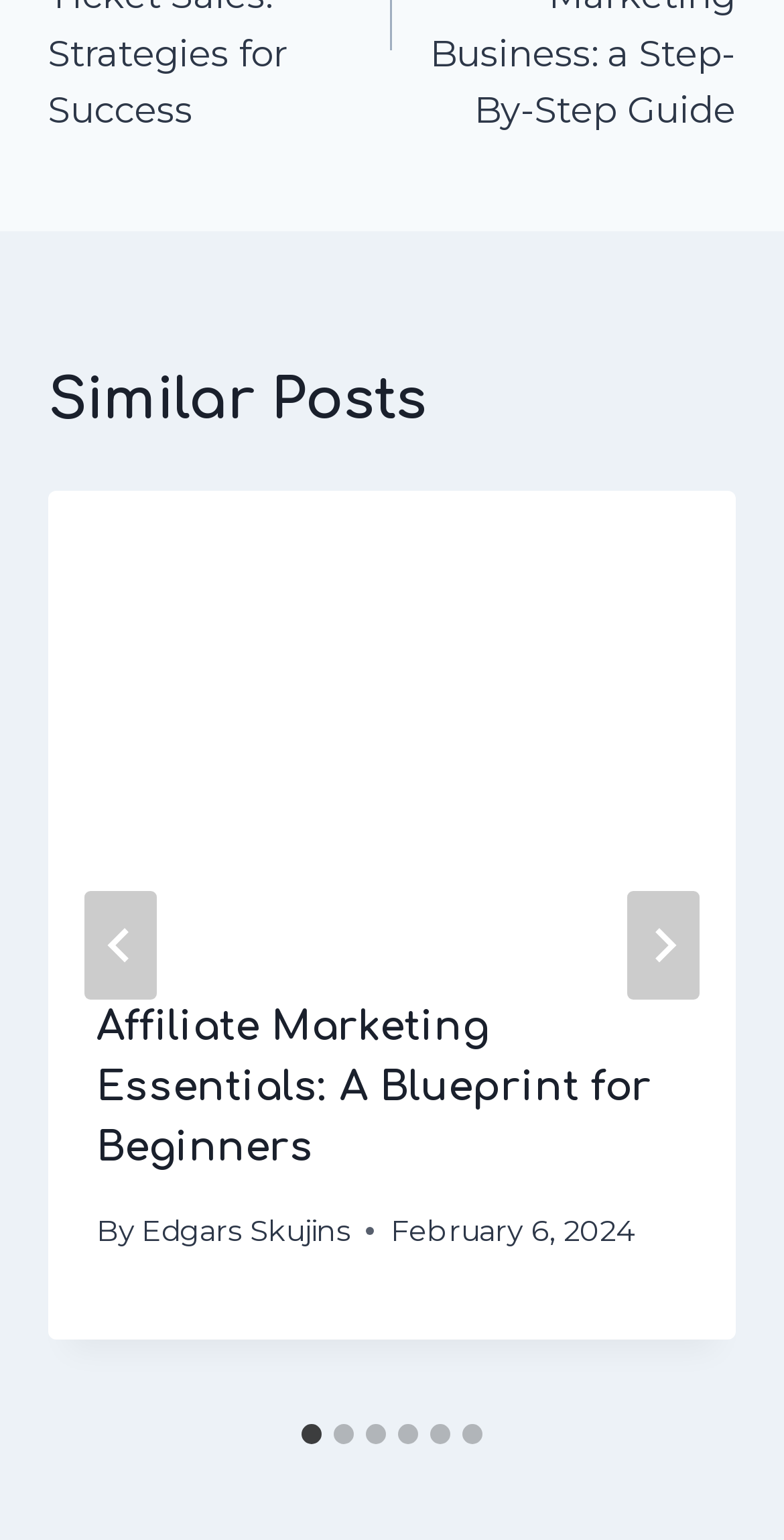Find the bounding box coordinates of the area to click in order to follow the instruction: "Click on the link to Outlaws Of The Sun".

None